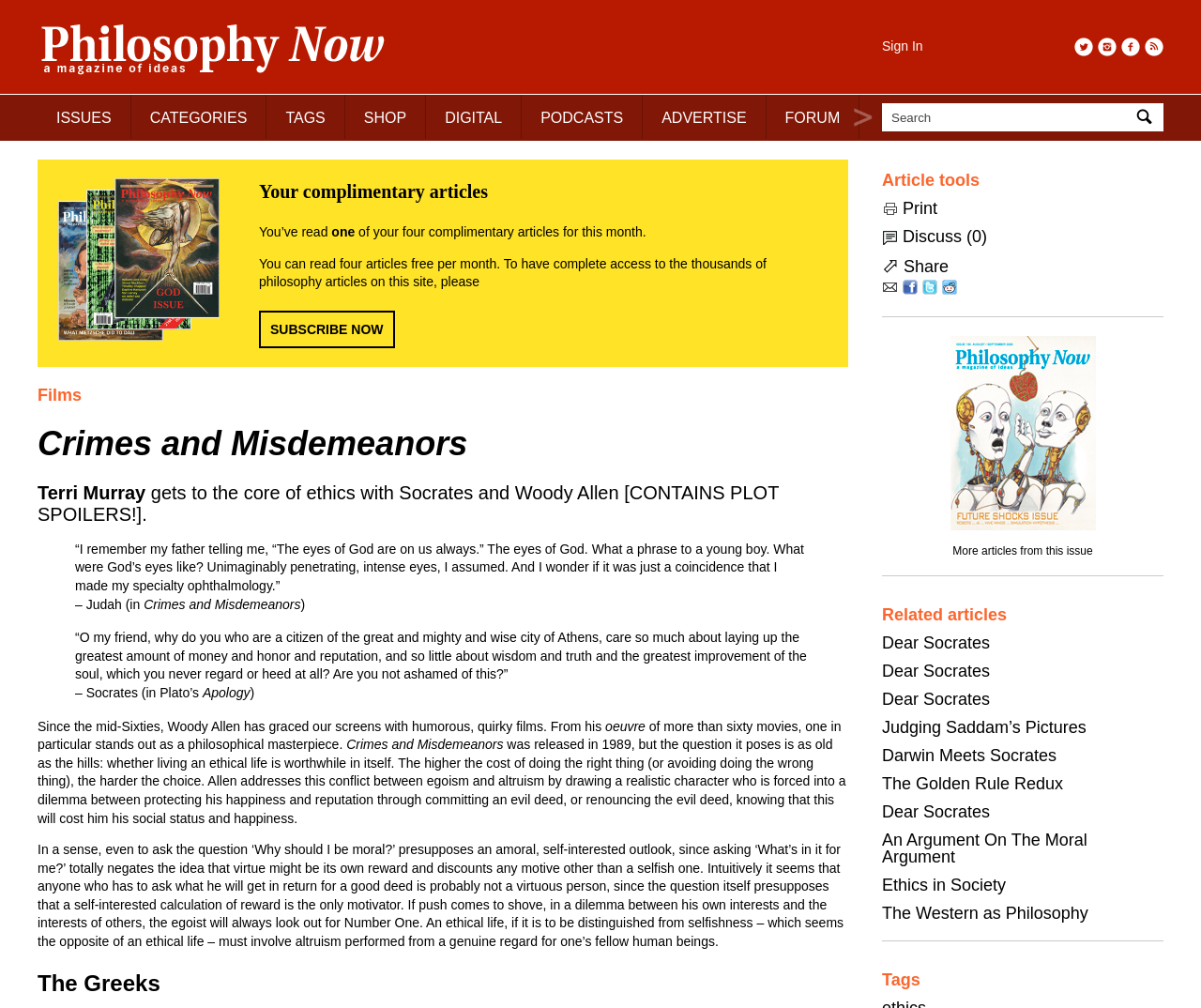Determine the bounding box coordinates of the clickable element to complete this instruction: "Visit the 'ISSUES' page". Provide the coordinates in the format of four float numbers between 0 and 1, [left, top, right, bottom].

[0.031, 0.094, 0.109, 0.138]